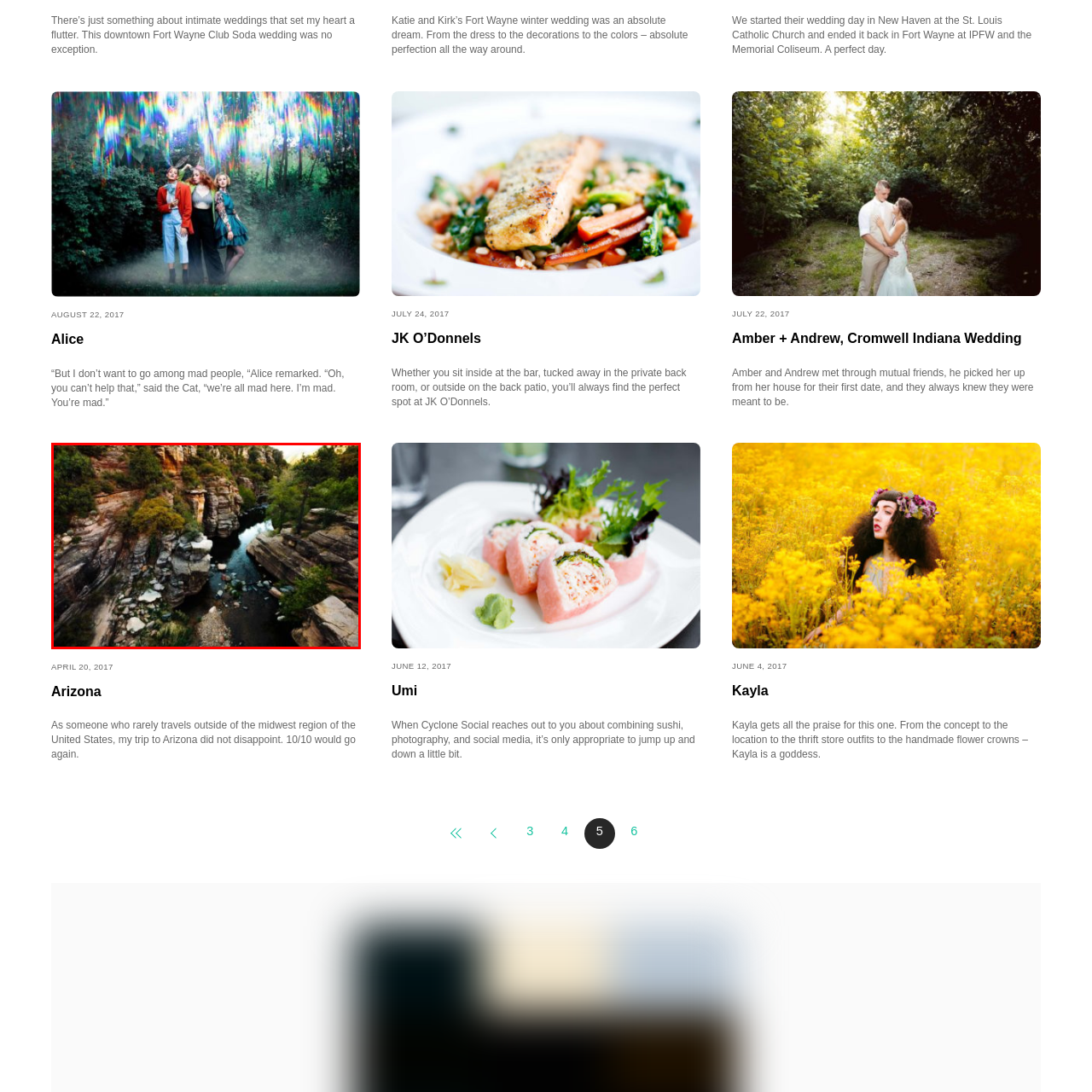Carefully examine the image inside the red box and generate a detailed caption for it.

This stunning image captures a breathtaking view of a serene canyon landscape in Arizona, illustrating the rugged beauty of the natural environment. The scene features towering rocky cliffs adorned with greenery, which descends into a tranquil riverbed. Smooth, round stones are scattered along the water's edge, reflecting the surrounding wilderness. This photograph, taken by Danielle Doepke, encapsulates the essence of Arizona's diverse landscape, highlighting the juxtaposition of solid stone formations and the gentle flow of water, inviting viewers to appreciate its peaceful charm. The image is accompanied by a reflection on the photographer's experience in Arizona, emphasizing a memorable journey away from the Midwest, marked by nature's picturesque vistas.